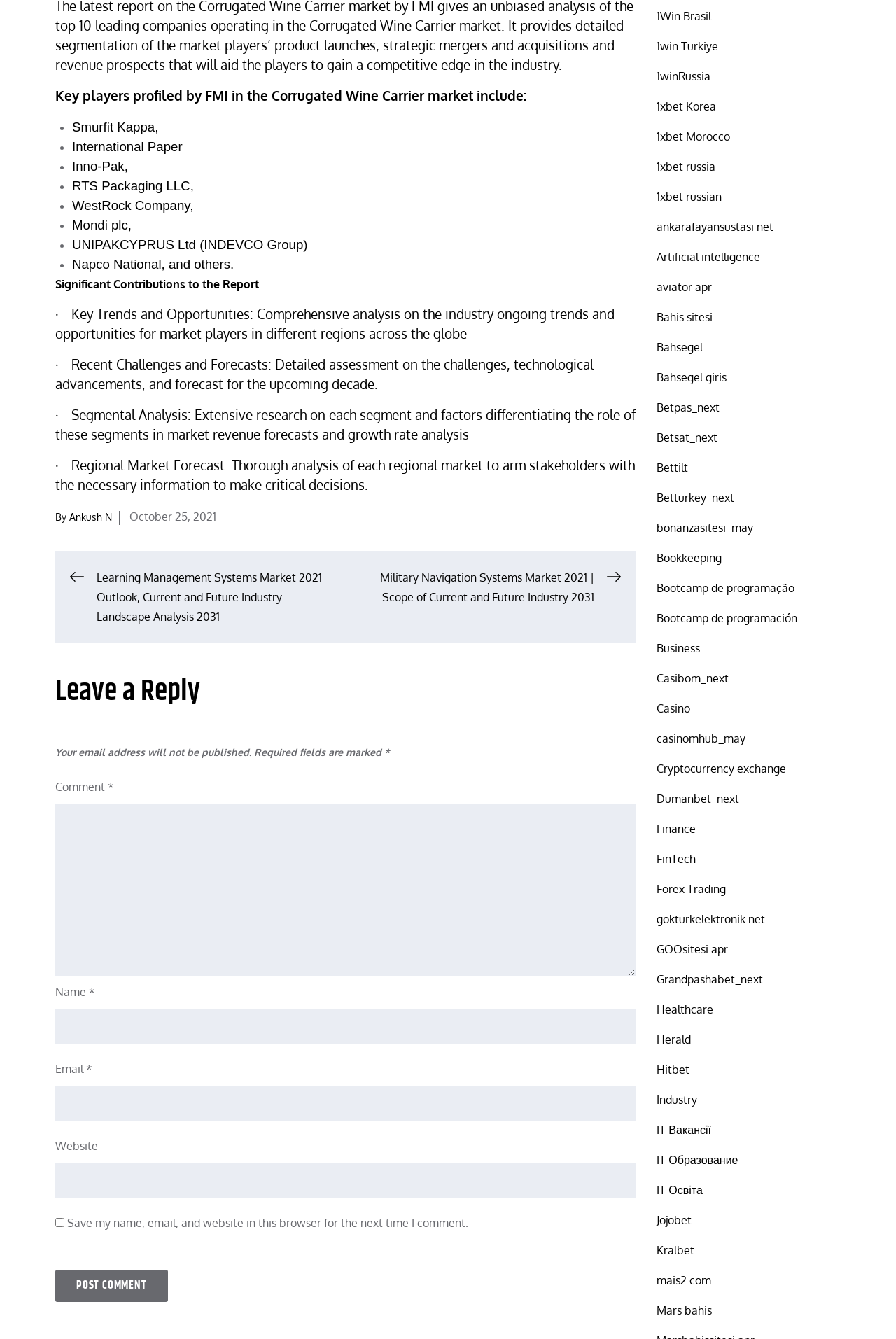Locate the bounding box of the user interface element based on this description: "parent_node: Name * name="author"".

[0.062, 0.754, 0.71, 0.78]